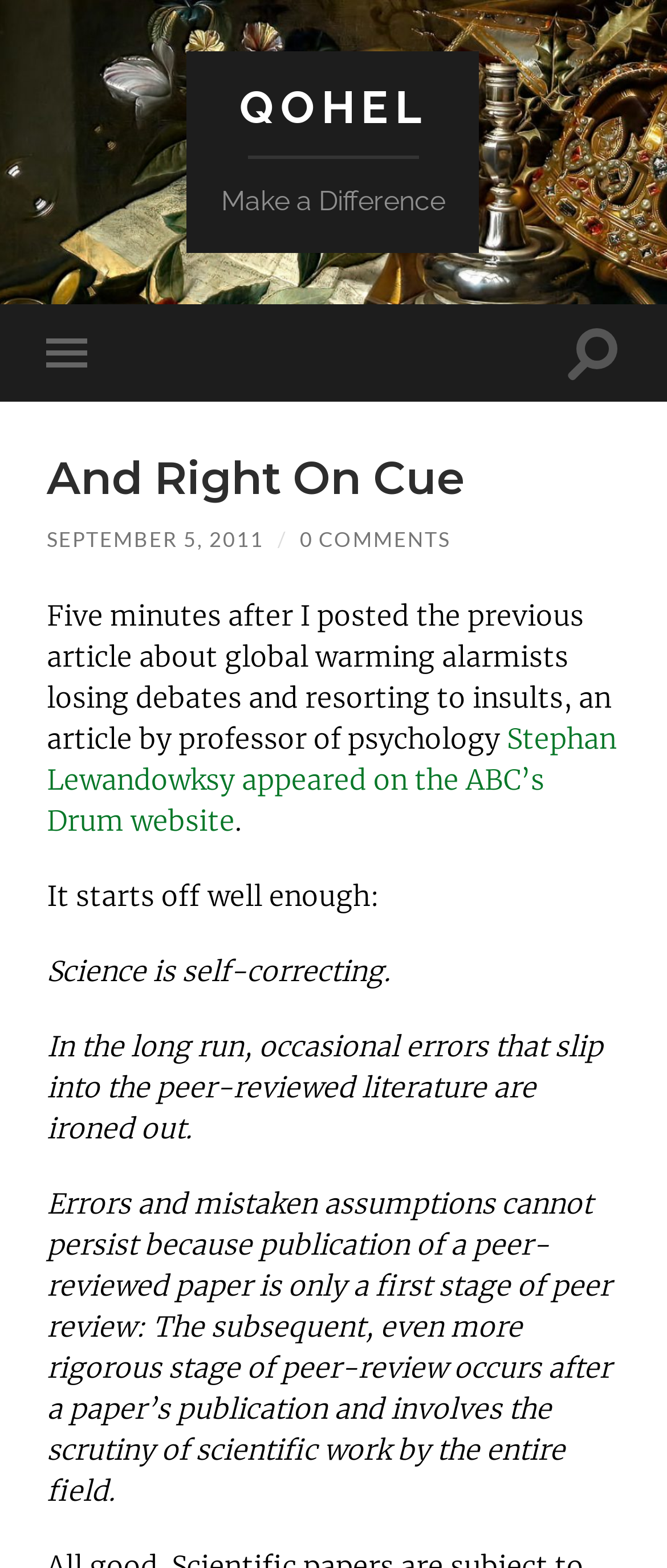Observe the image and answer the following question in detail: What is the name of the website?

The name of the website can be found at the top of the webpage, where it says 'QOHEL' in a link format.